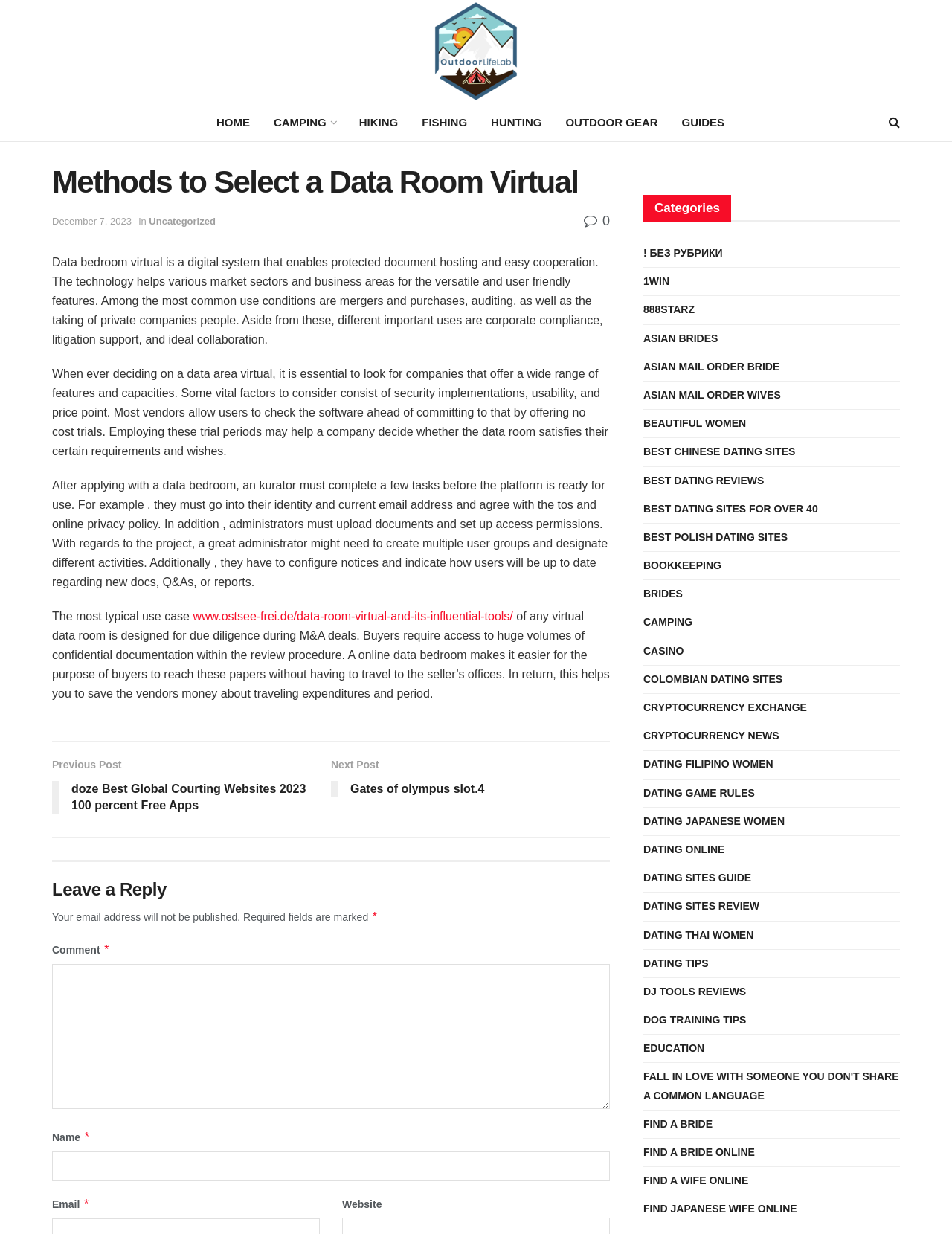How many categories are listed on the webpage?
Provide a short answer using one word or a brief phrase based on the image.

30